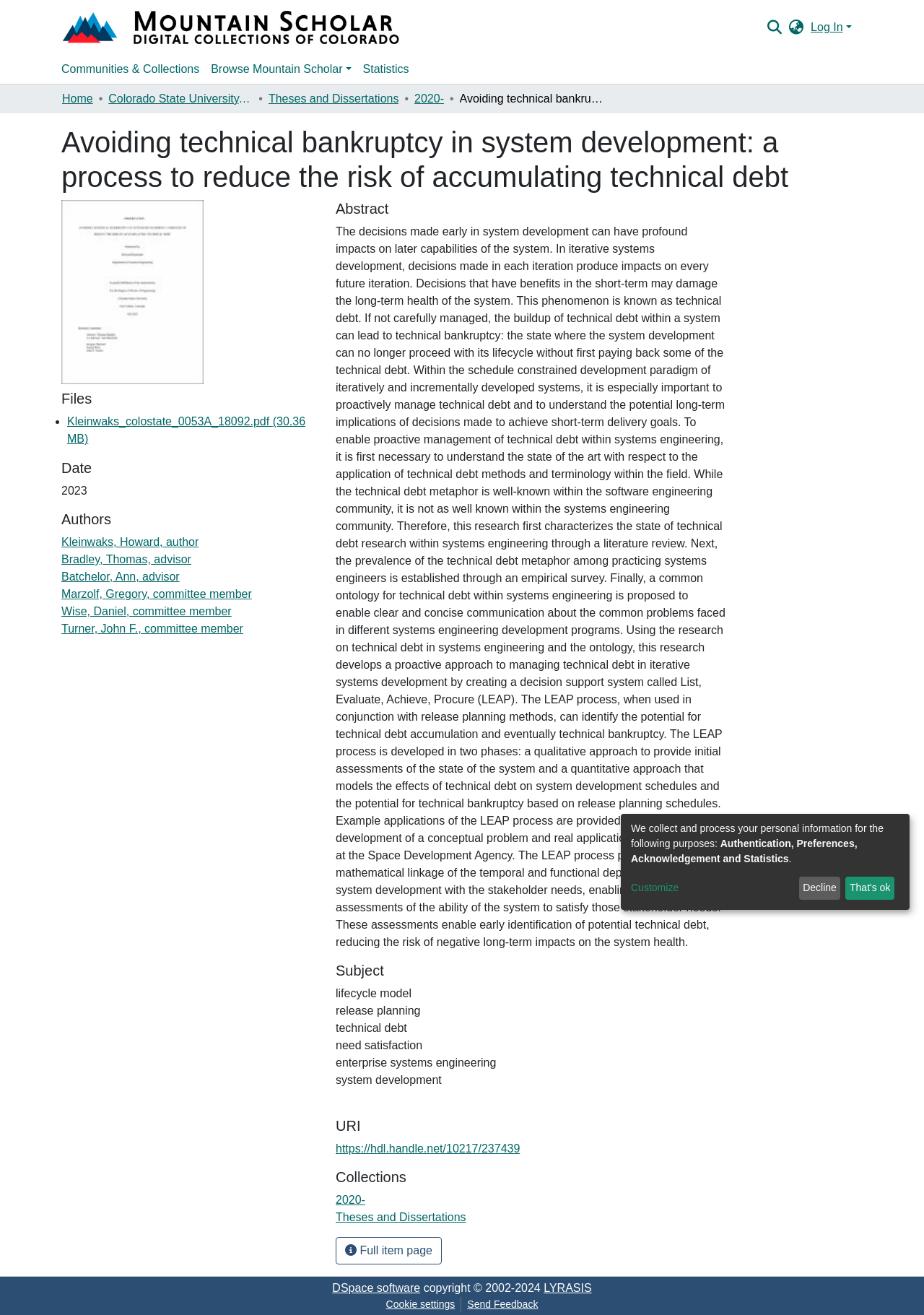Find the bounding box coordinates for the area you need to click to carry out the instruction: "View full item page". The coordinates should be four float numbers between 0 and 1, indicated as [left, top, right, bottom].

[0.363, 0.941, 0.478, 0.962]